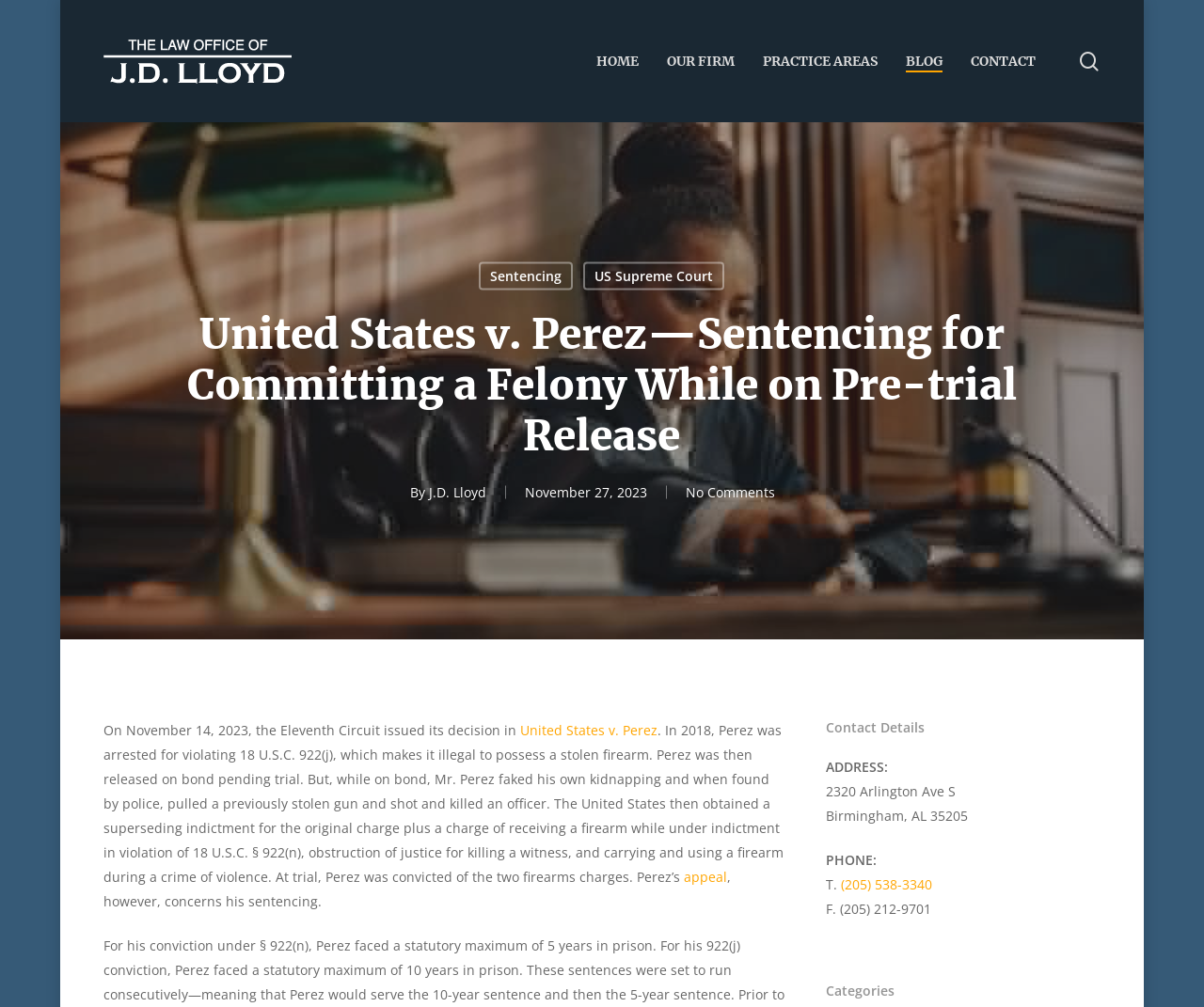What is the title of the blog post?
Please respond to the question with a detailed and informative answer.

I found the answer by looking at the heading of the blog post, which summarizes the topic of the article.